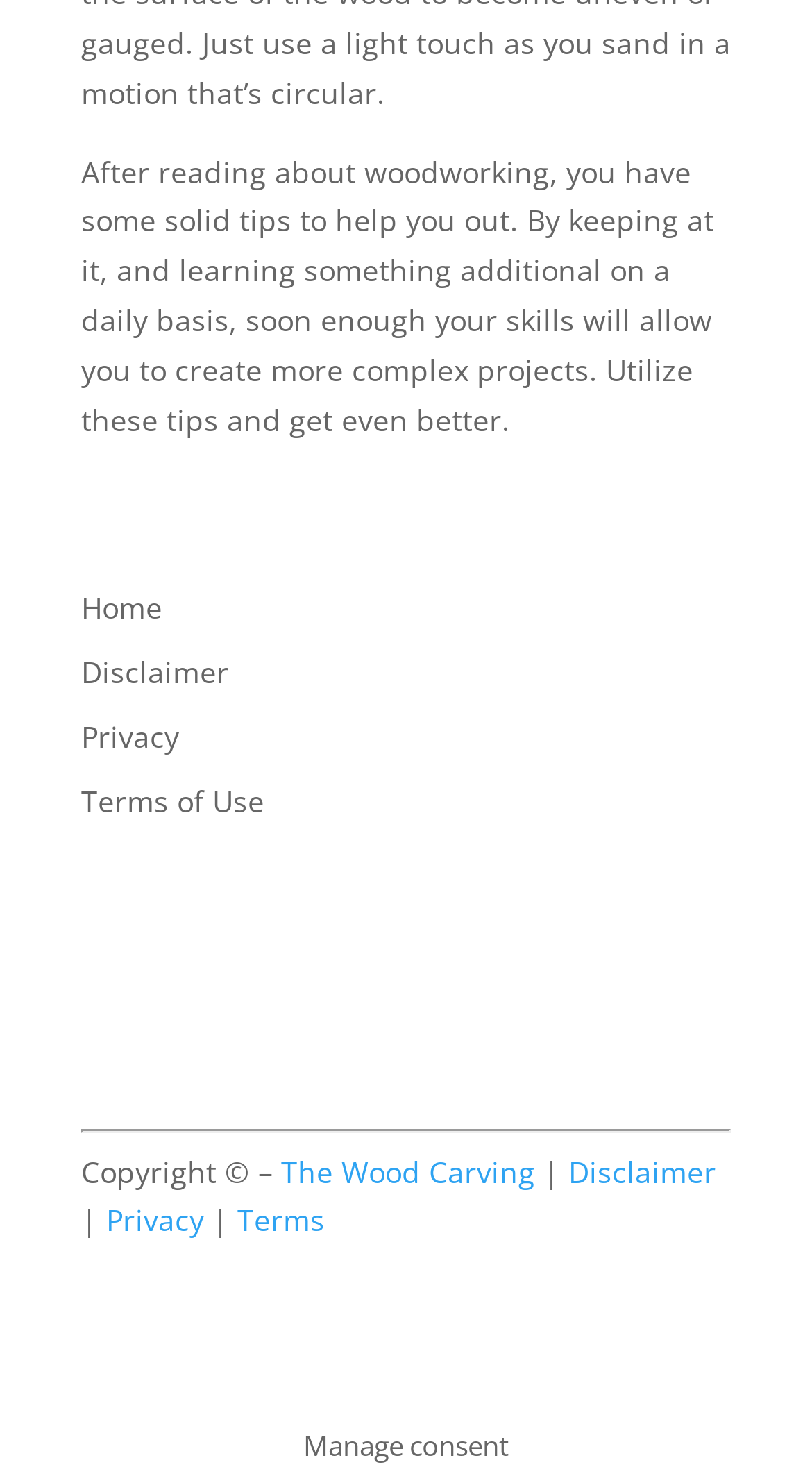Find the bounding box coordinates of the element to click in order to complete this instruction: "go to home page". The bounding box coordinates must be four float numbers between 0 and 1, denoted as [left, top, right, bottom].

[0.1, 0.397, 0.2, 0.423]